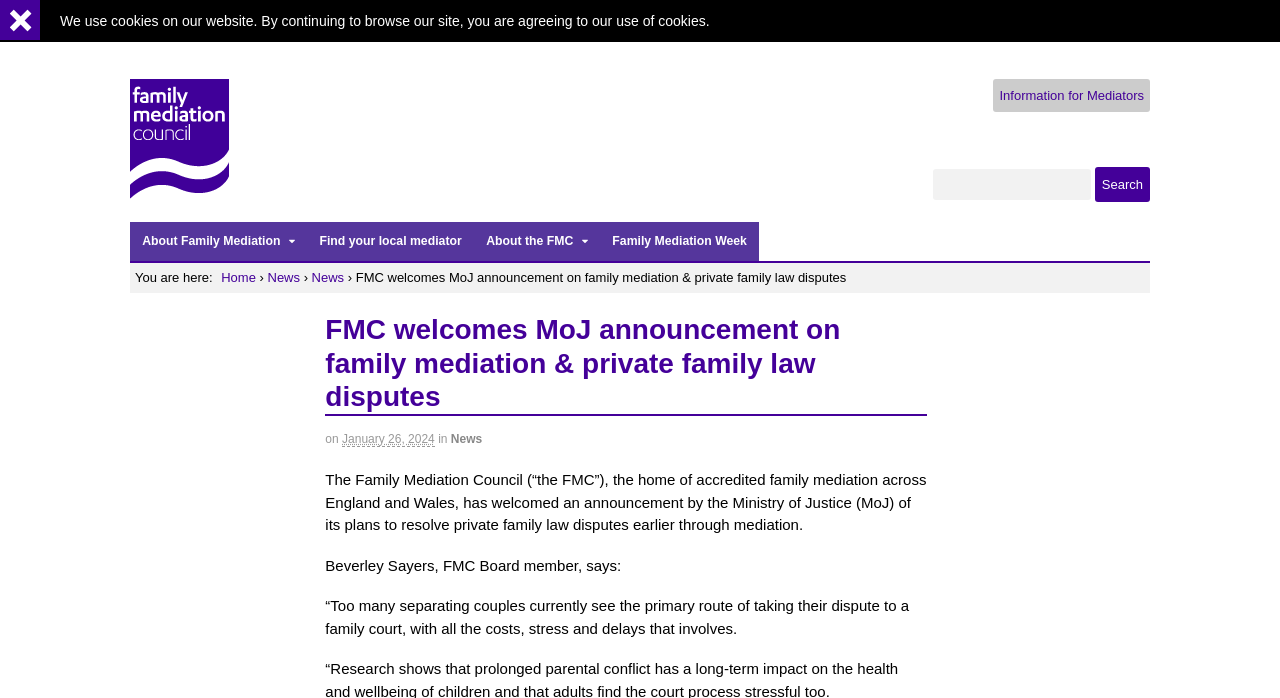What is the name of the council?
Please provide a single word or phrase as your answer based on the screenshot.

Family Mediation Council